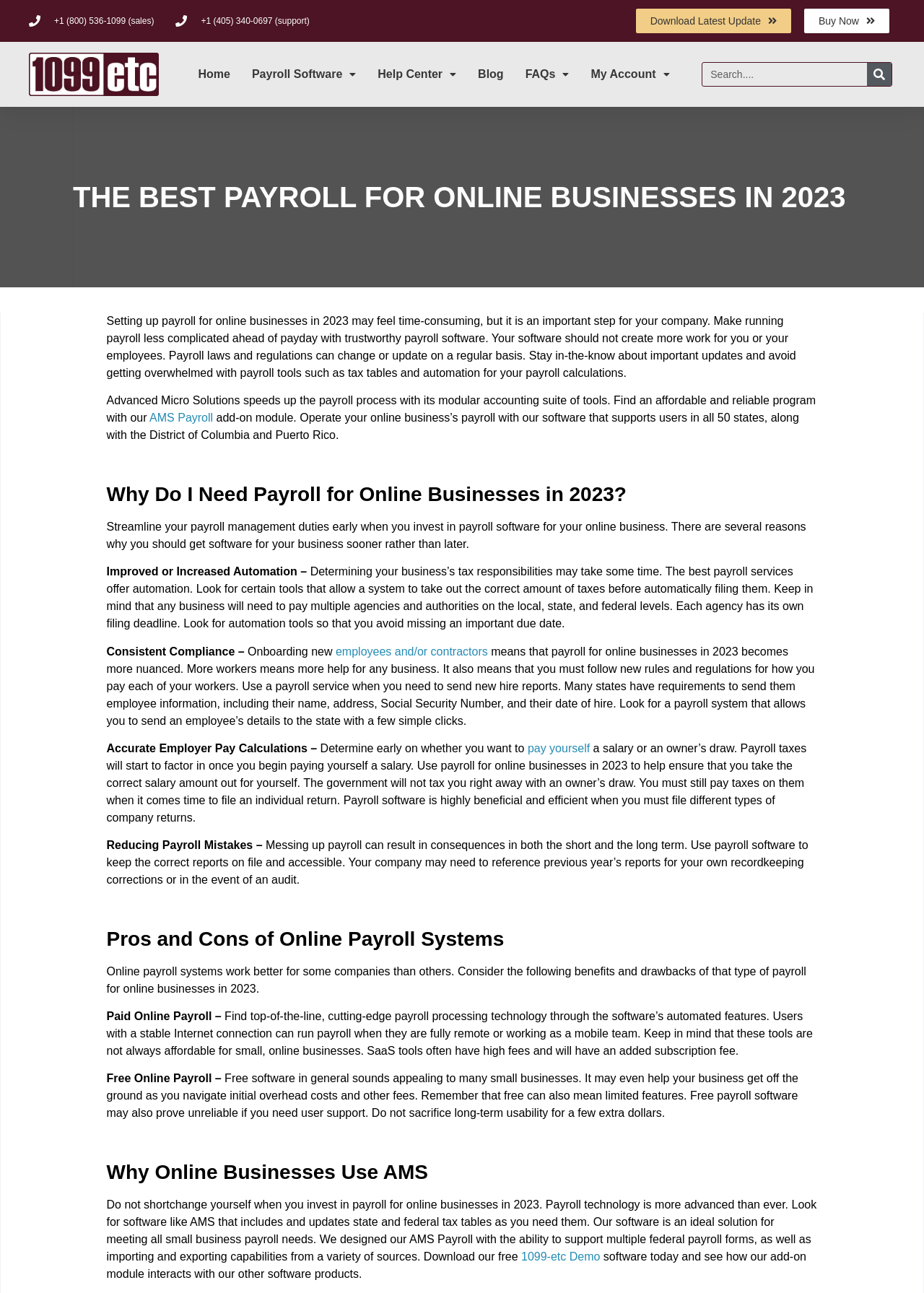Determine the bounding box coordinates of the region to click in order to accomplish the following instruction: "Buy now". Provide the coordinates as four float numbers between 0 and 1, specifically [left, top, right, bottom].

[0.87, 0.007, 0.962, 0.026]